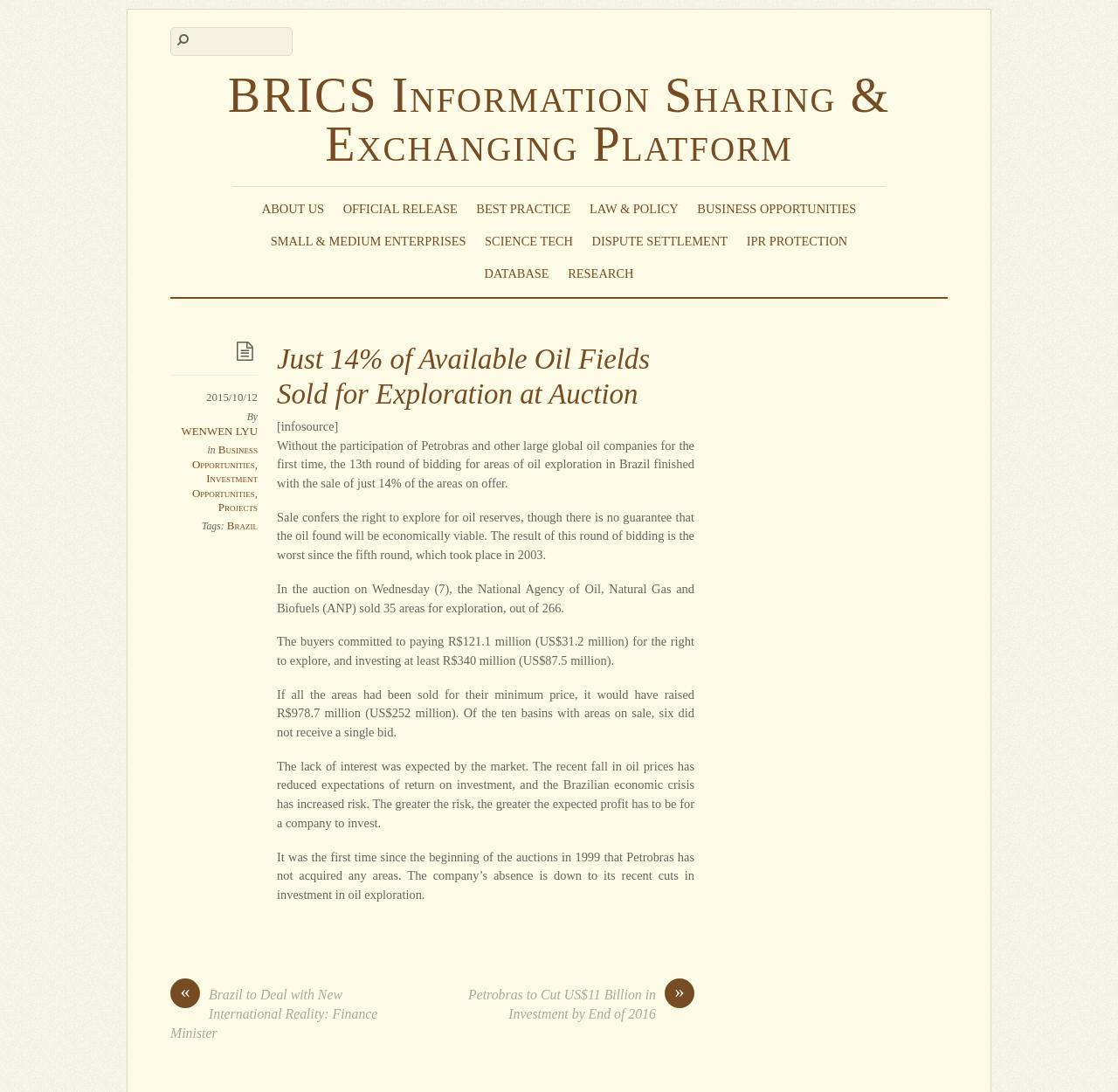Specify the bounding box coordinates of the area that needs to be clicked to achieve the following instruction: "Click the link to read about the author's shopping session at Dometic".

None